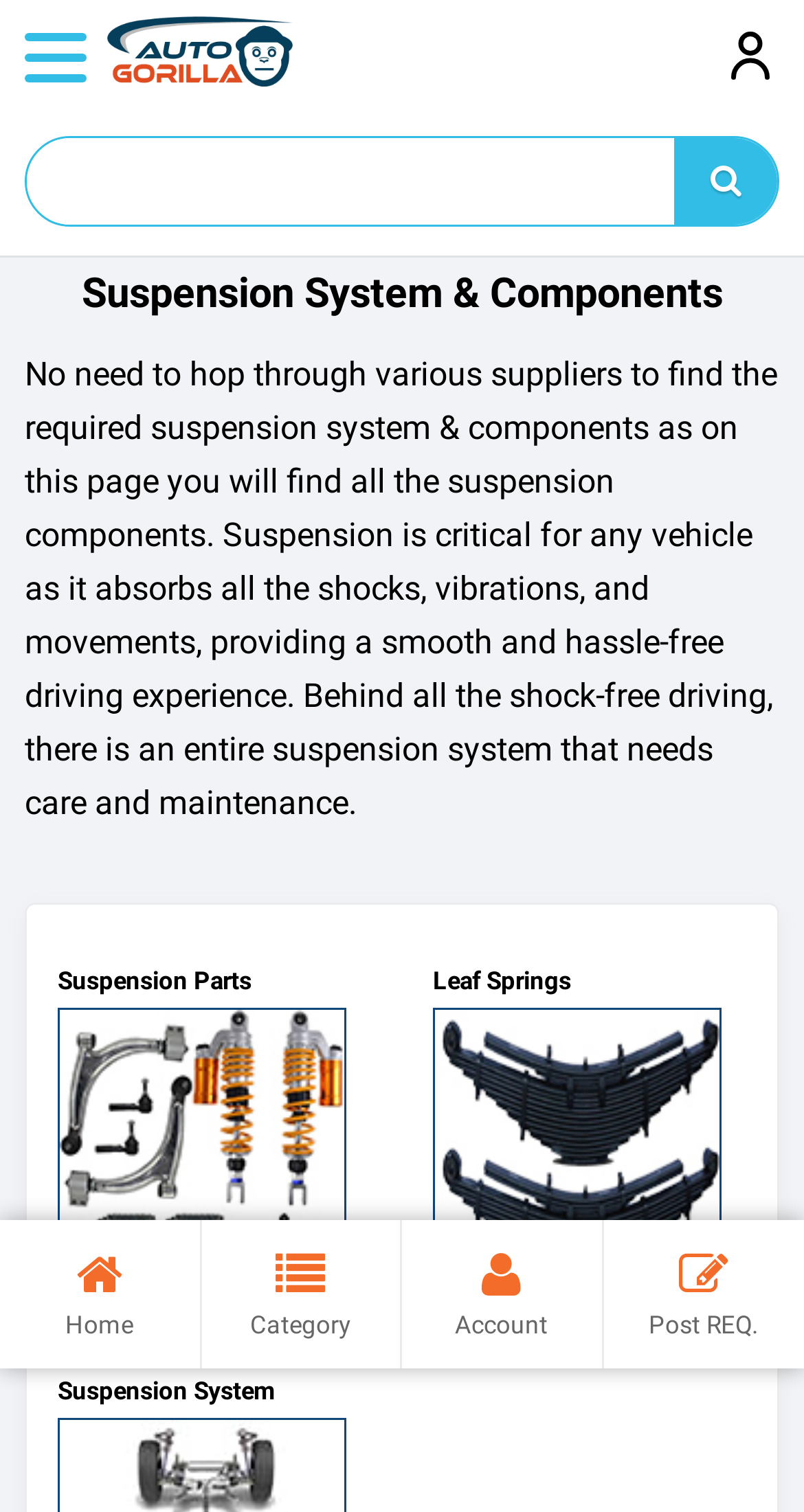Using the element description: "alt="AutoGorilla"", determine the bounding box coordinates. The coordinates should be in the format [left, top, right, bottom], with values between 0 and 1.

[0.133, 0.011, 0.364, 0.057]